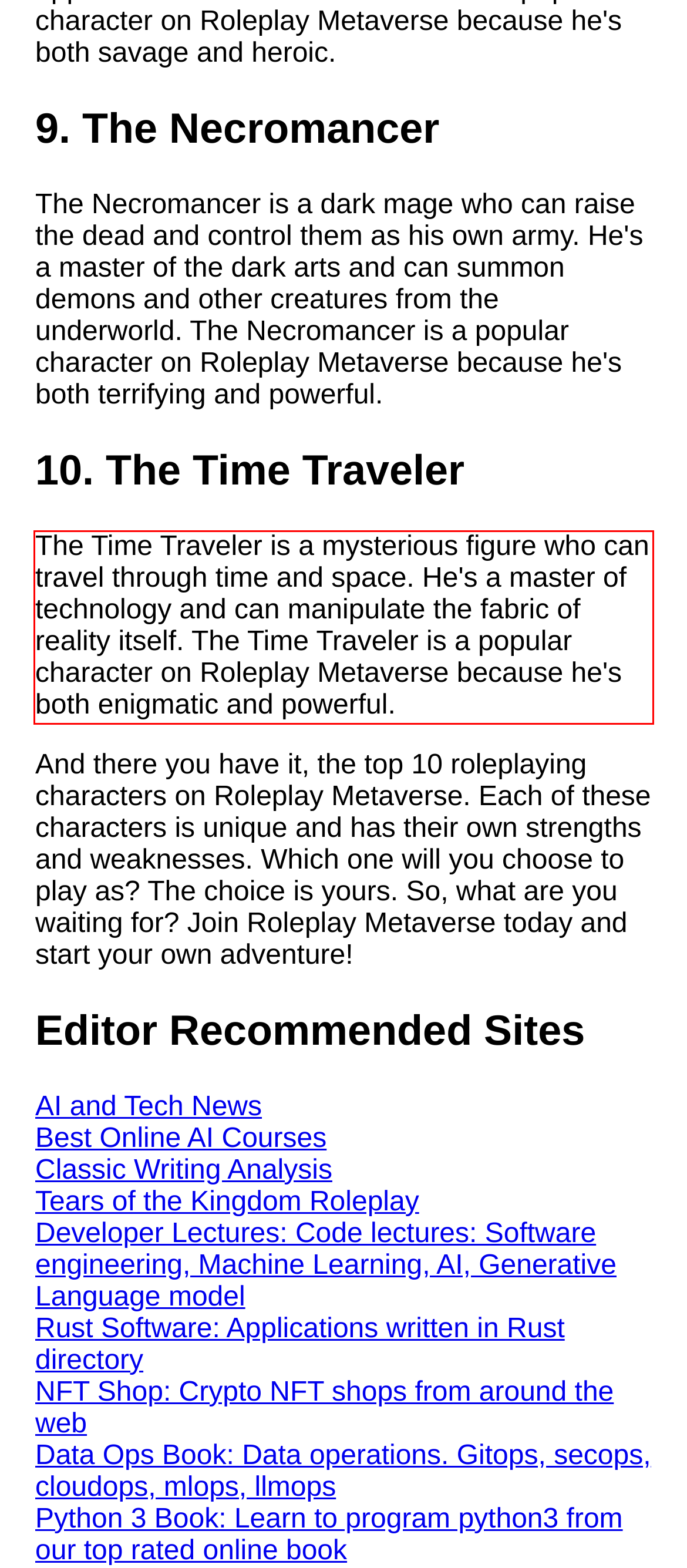Analyze the webpage screenshot and use OCR to recognize the text content in the red bounding box.

The Time Traveler is a mysterious figure who can travel through time and space. He's a master of technology and can manipulate the fabric of reality itself. The Time Traveler is a popular character on Roleplay Metaverse because he's both enigmatic and powerful.